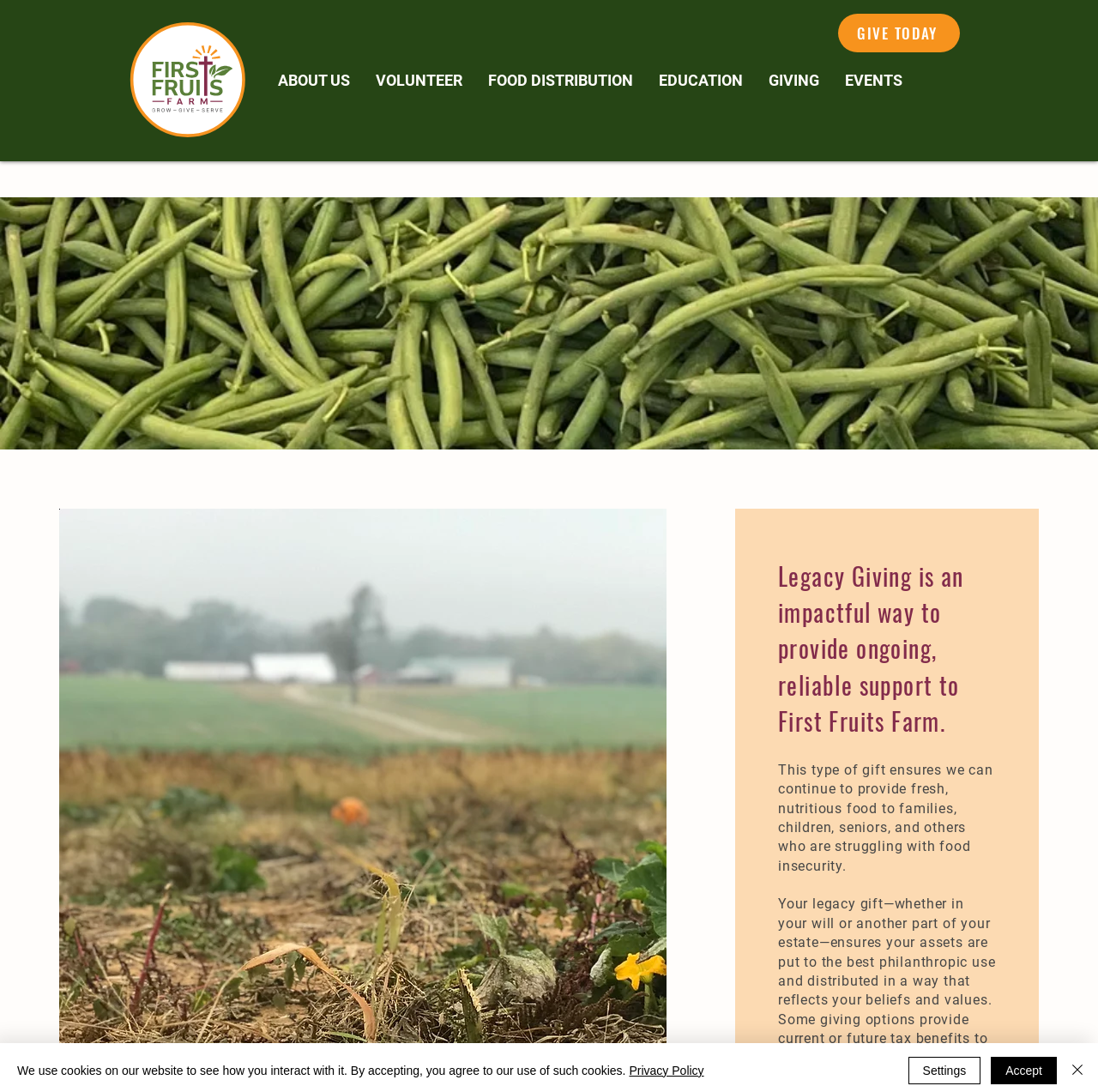What type of food is provided by First Fruits Farm?
Could you answer the question with a detailed and thorough explanation?

I determined the answer by reading the static text on the webpage, which says 'This type of gift ensures we can continue to provide fresh, nutritious food to families, children, seniors, and others who are struggling with food insecurity.' This suggests that First Fruits Farm provides fresh, nutritious food to those in need.